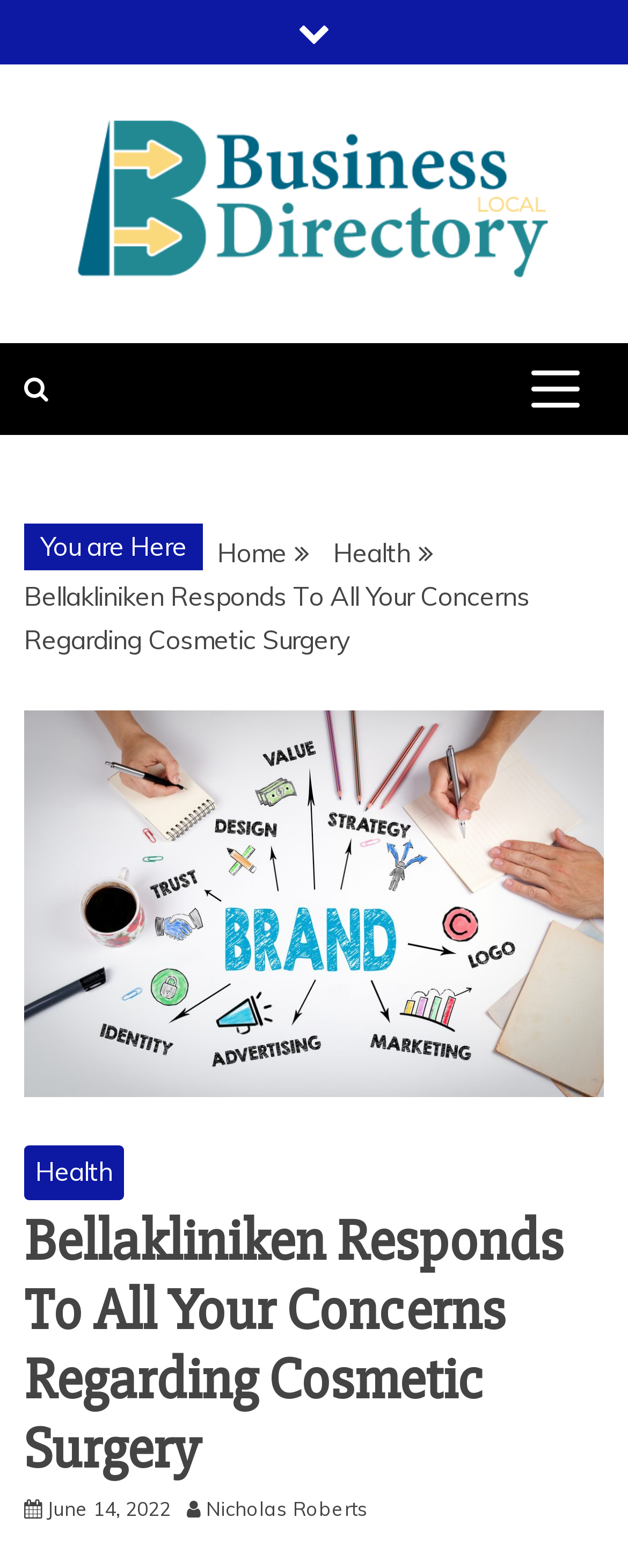Give a concise answer using only one word or phrase for this question:
When was the article published?

June 14, 2022